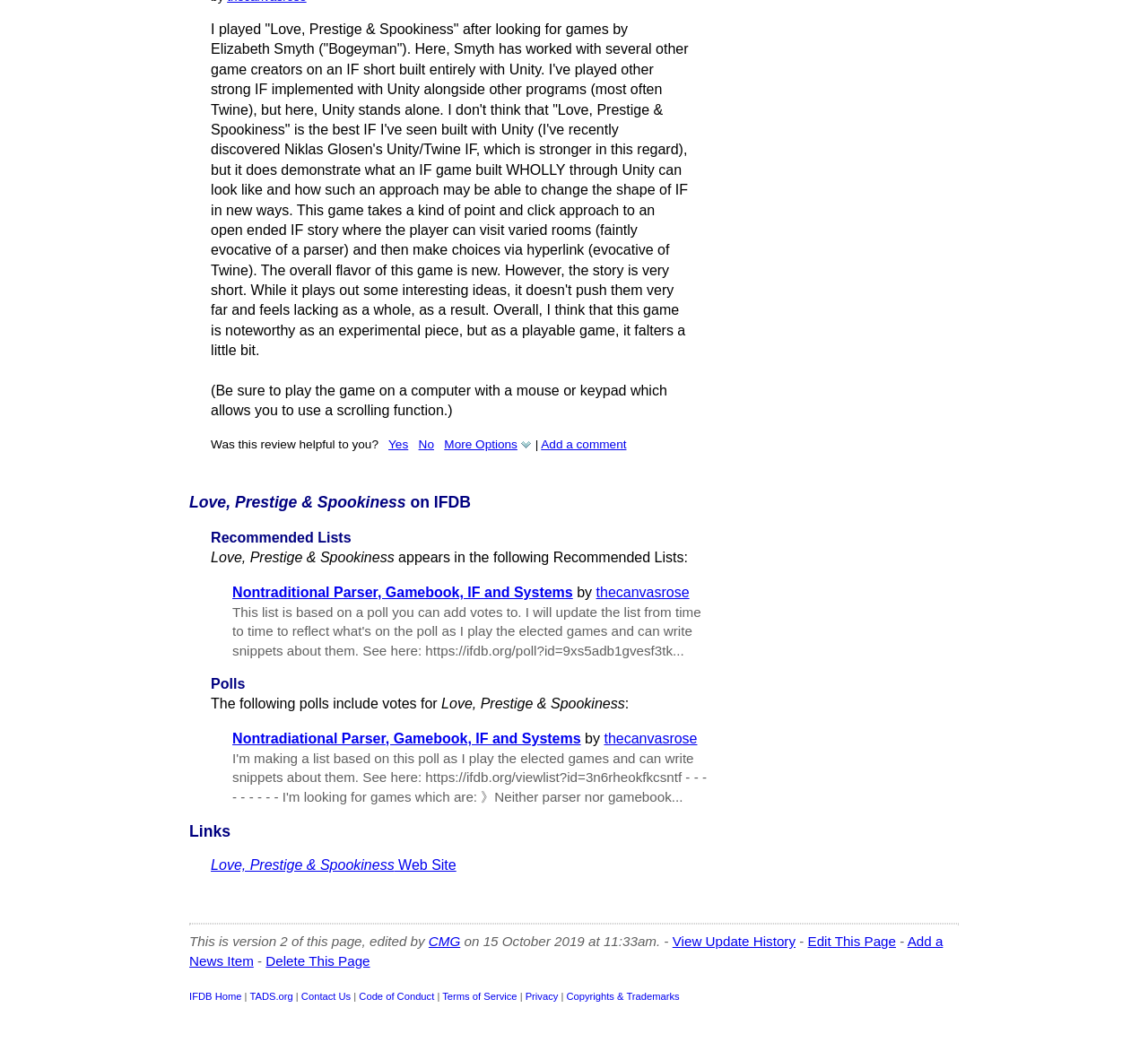What is the purpose of the 'Was this review helpful to you?' section?
Using the details from the image, give an elaborate explanation to answer the question.

The 'Was this review helpful to you?' section is located below the review text and provides users with the option to click 'Yes' or 'No', indicating whether the review was helpful to them. This suggests that the purpose of this section is to gather user feedback on the review.